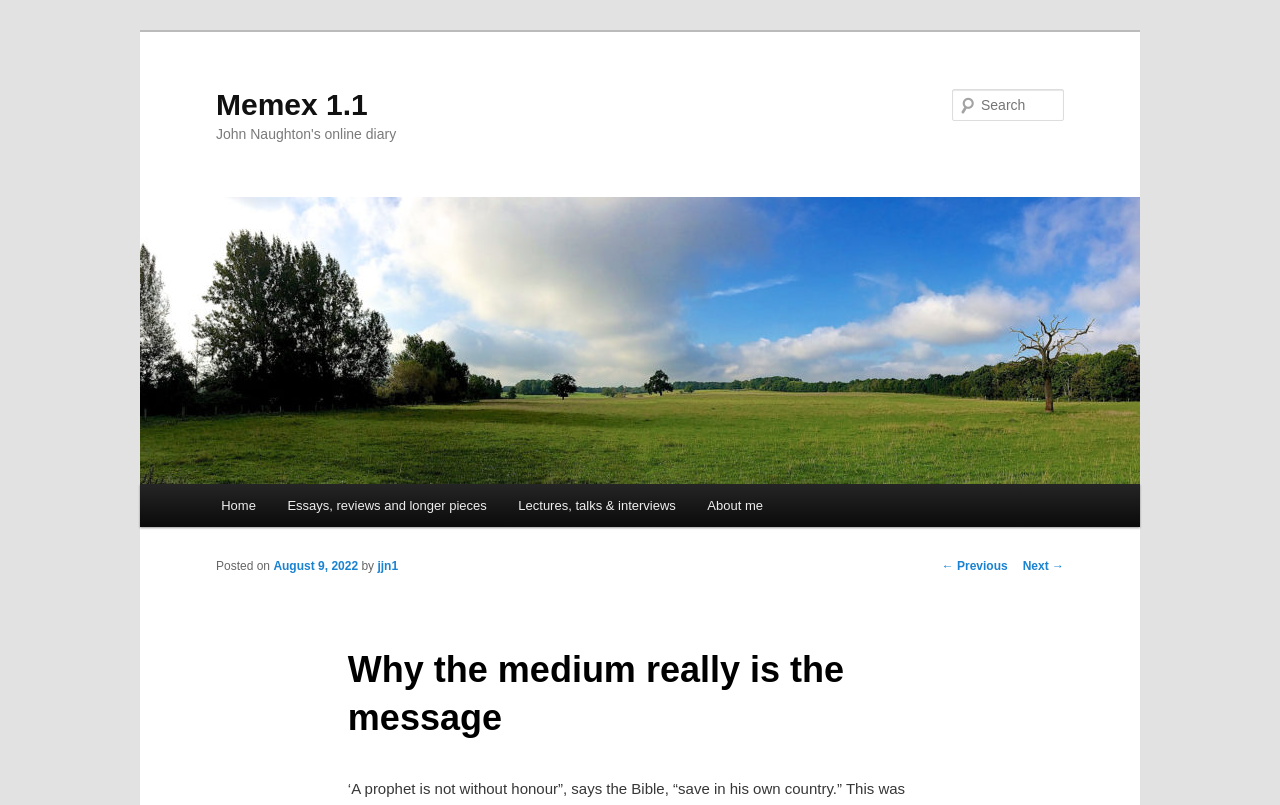Analyze the image and give a detailed response to the question:
What is the date of the post?

I found the answer by looking at the link element with the text 'August 9, 2022' which is a child of the 'Posted on' static text element.